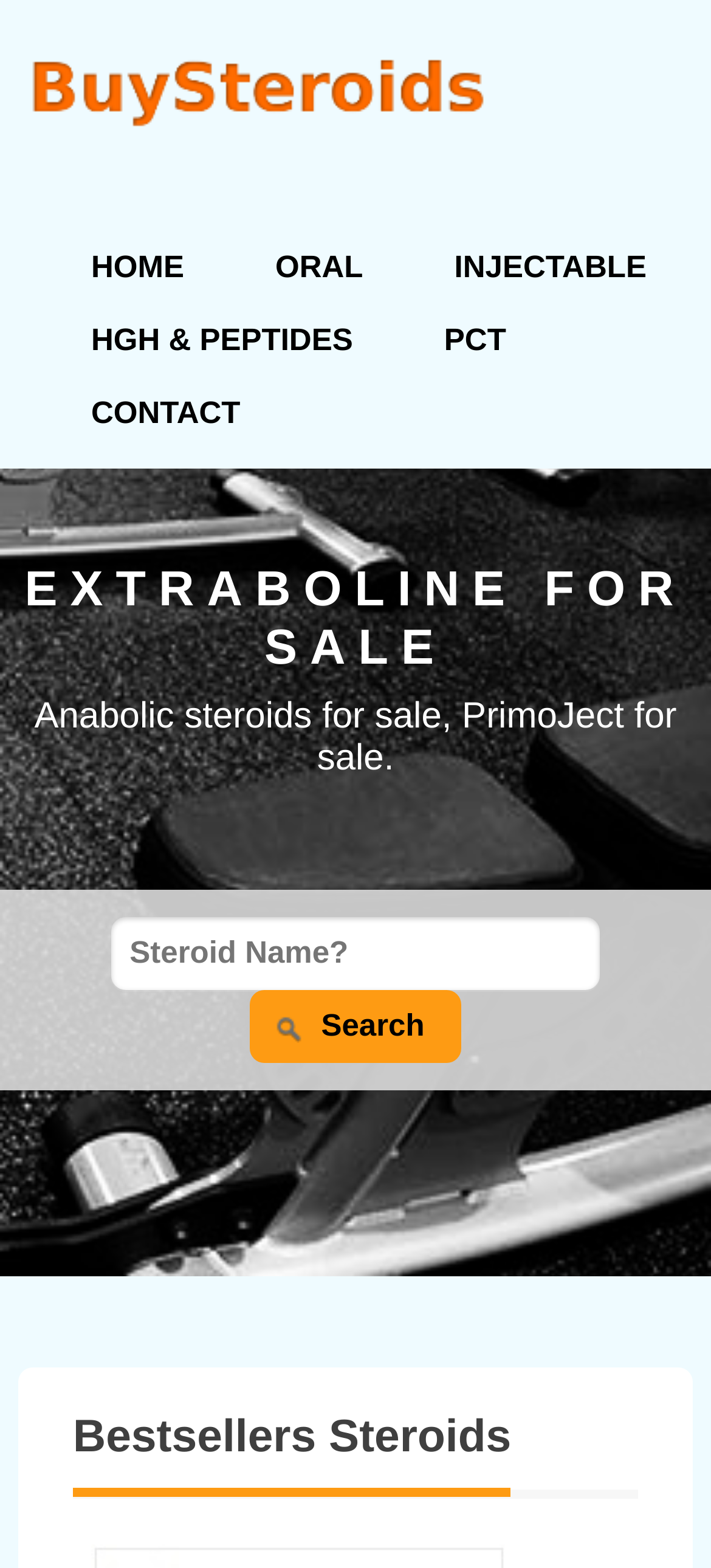Using the provided element description: "Contact", identify the bounding box coordinates. The coordinates should be four floats between 0 and 1 in the order [left, top, right, bottom].

[0.103, 0.241, 0.364, 0.287]